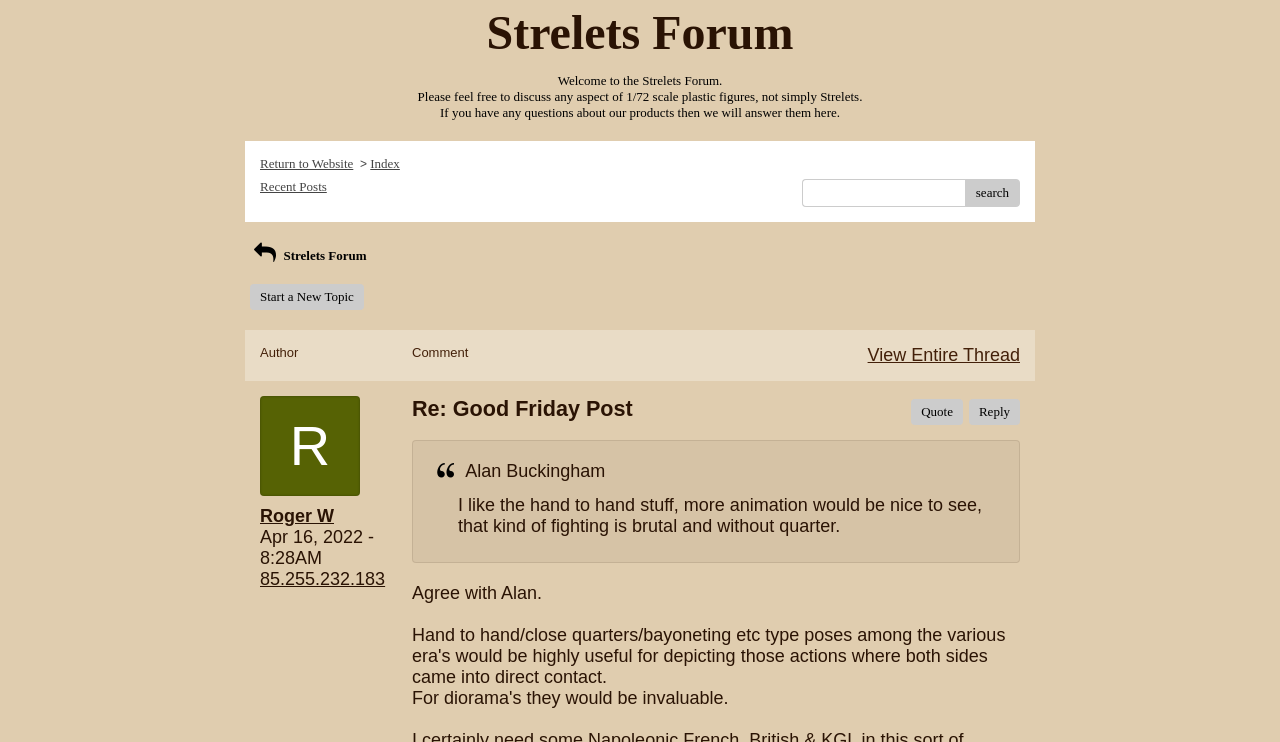Find the bounding box coordinates of the element to click in order to complete this instruction: "Quote a message". The bounding box coordinates must be four float numbers between 0 and 1, denoted as [left, top, right, bottom].

[0.712, 0.538, 0.752, 0.573]